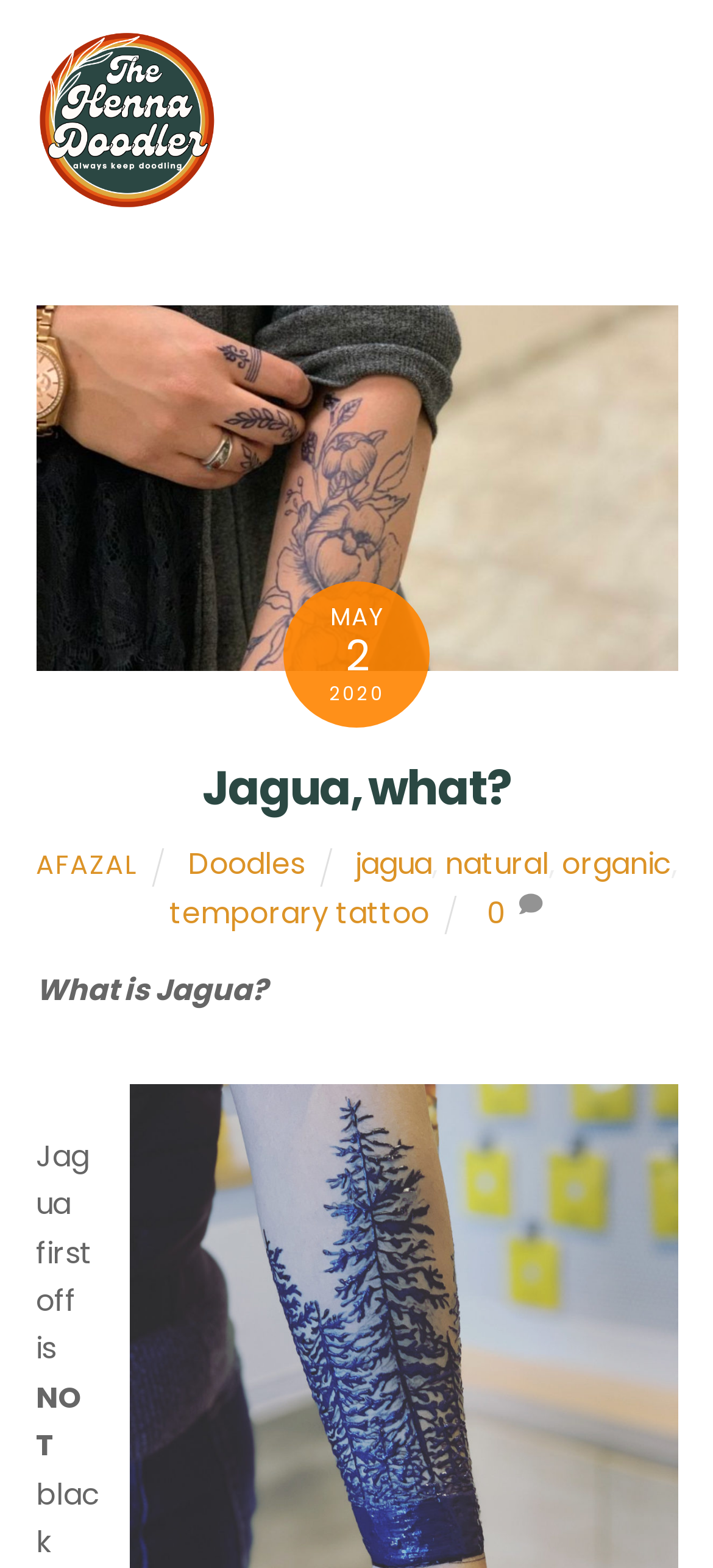Identify the bounding box coordinates for the element you need to click to achieve the following task: "Click the menu". Provide the bounding box coordinates as four float numbers between 0 and 1, in the form [left, top, right, bottom].

[0.847, 0.009, 0.95, 0.054]